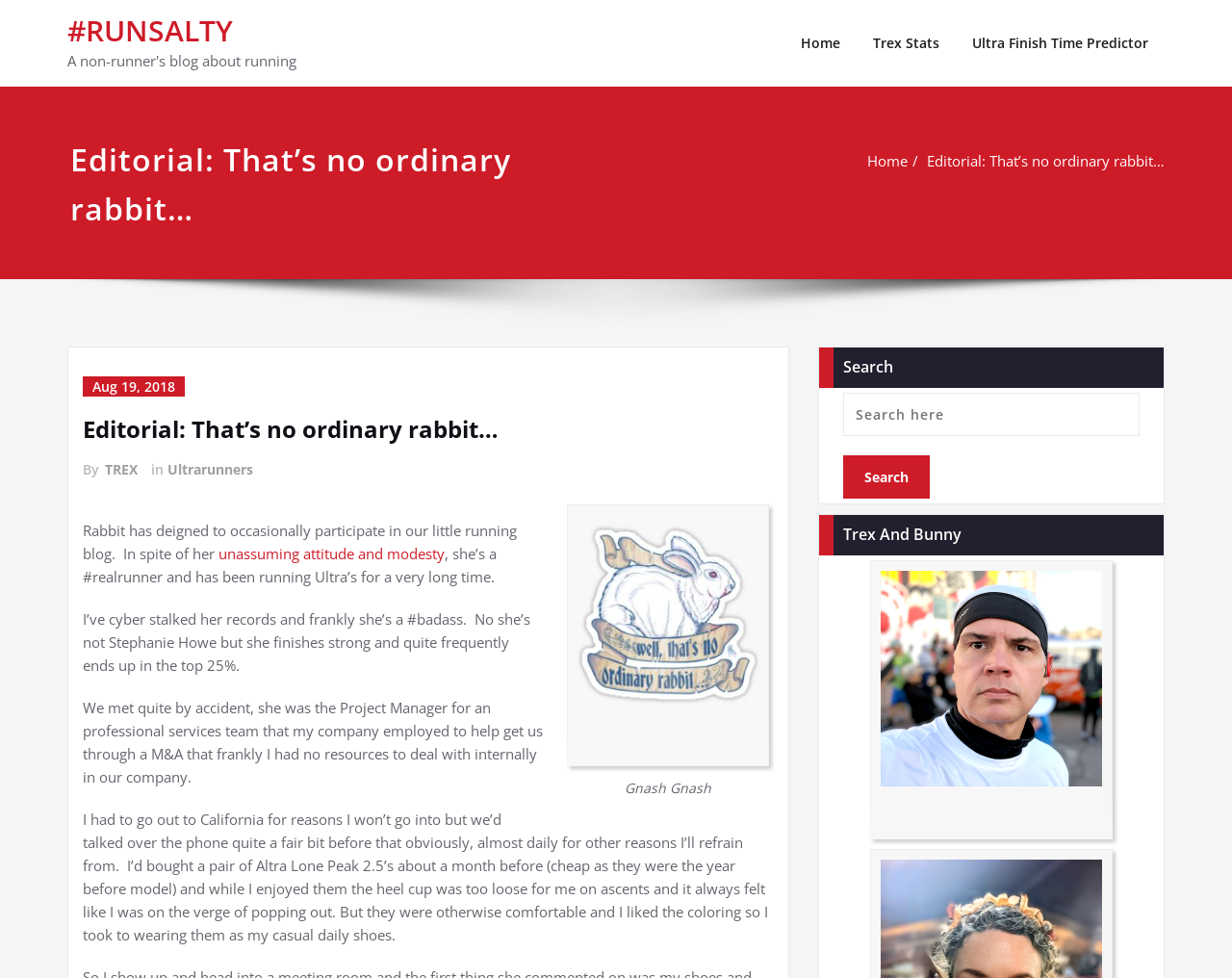Identify the bounding box coordinates for the element you need to click to achieve the following task: "Click on the #RUNSALTY link". The coordinates must be four float values ranging from 0 to 1, formatted as [left, top, right, bottom].

[0.055, 0.011, 0.189, 0.051]